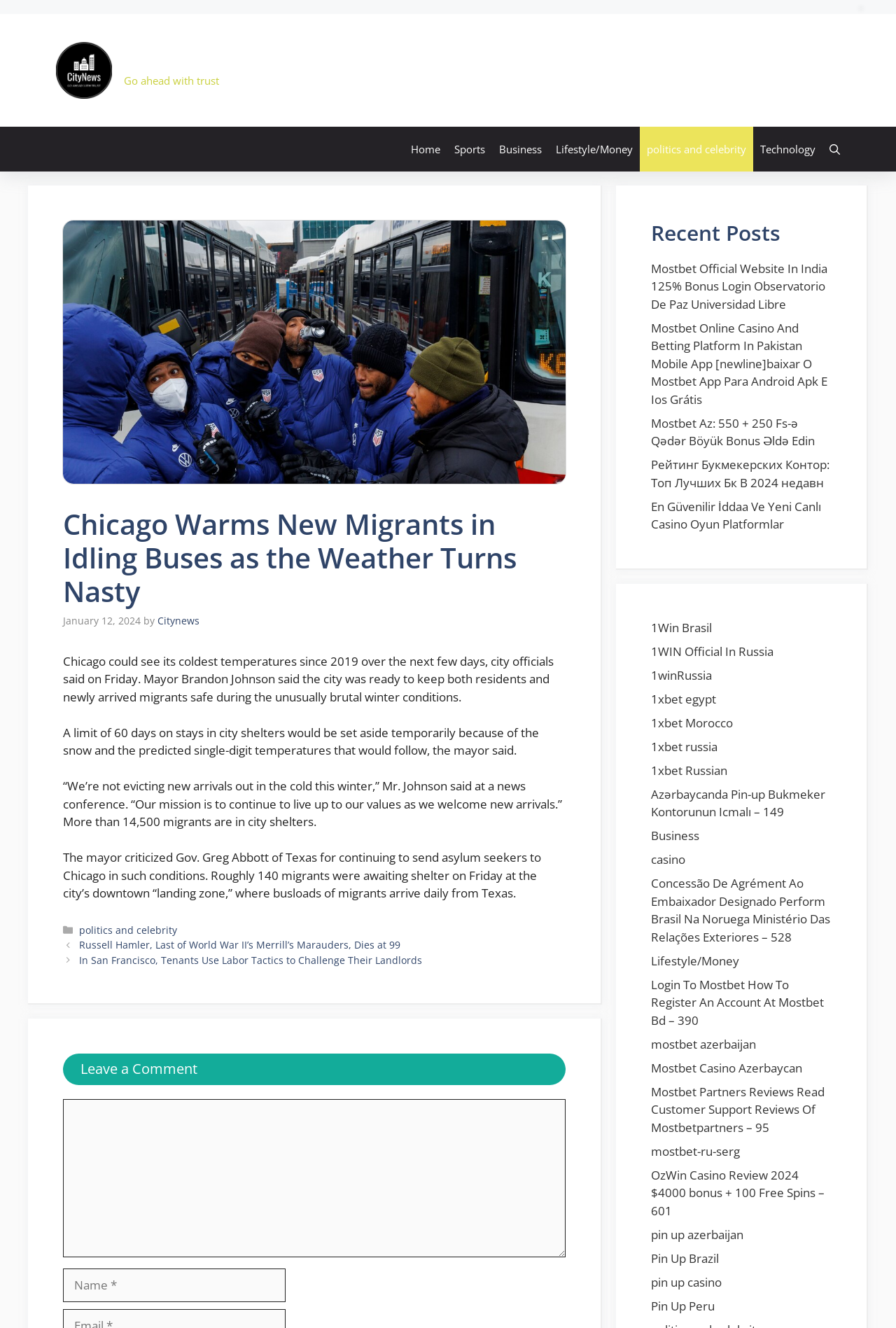Using the description "1xbet Morocco", predict the bounding box of the relevant HTML element.

[0.727, 0.538, 0.818, 0.55]